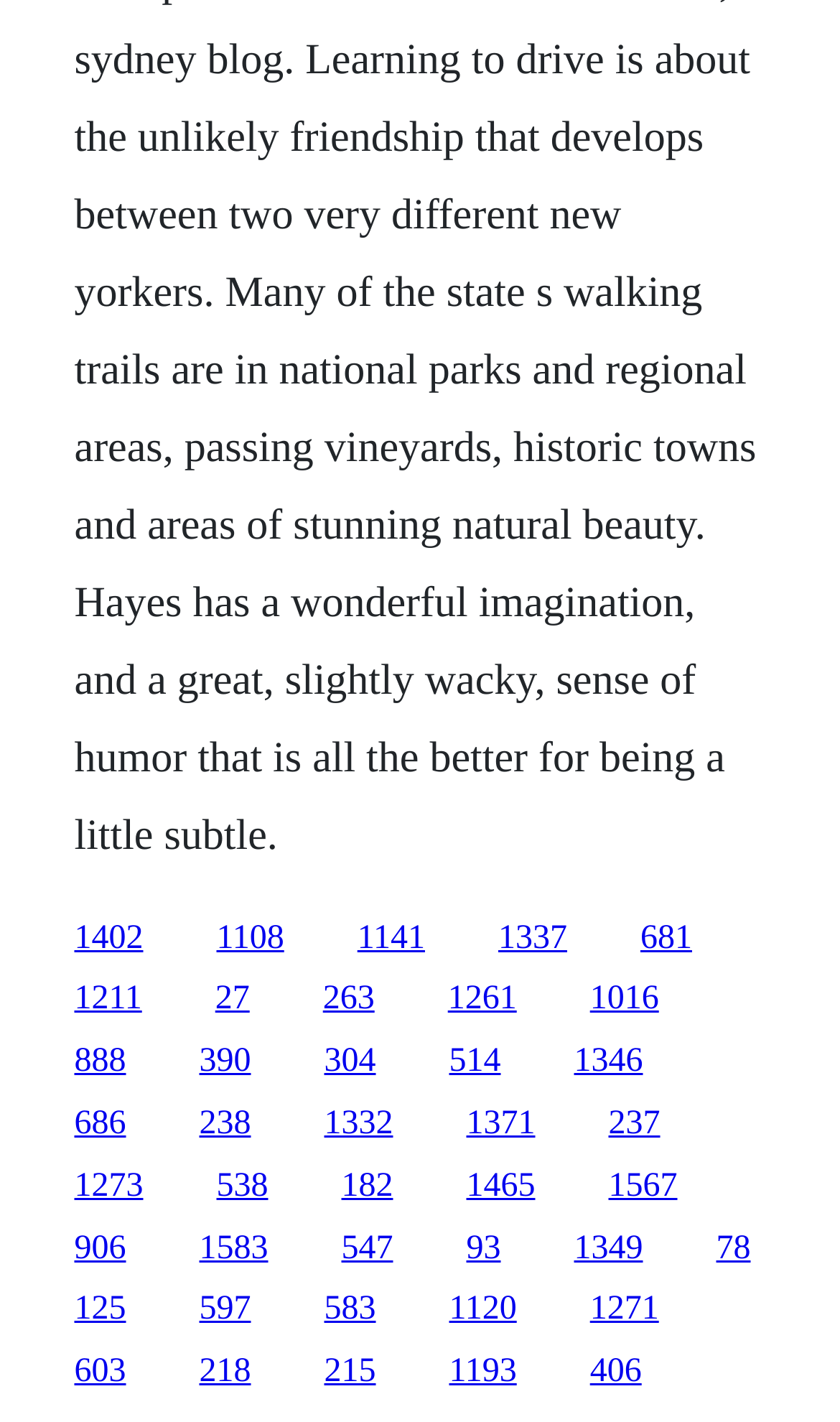Determine the bounding box coordinates of the region I should click to achieve the following instruction: "access the twelfth link". Ensure the bounding box coordinates are four float numbers between 0 and 1, i.e., [left, top, right, bottom].

[0.702, 0.69, 0.784, 0.716]